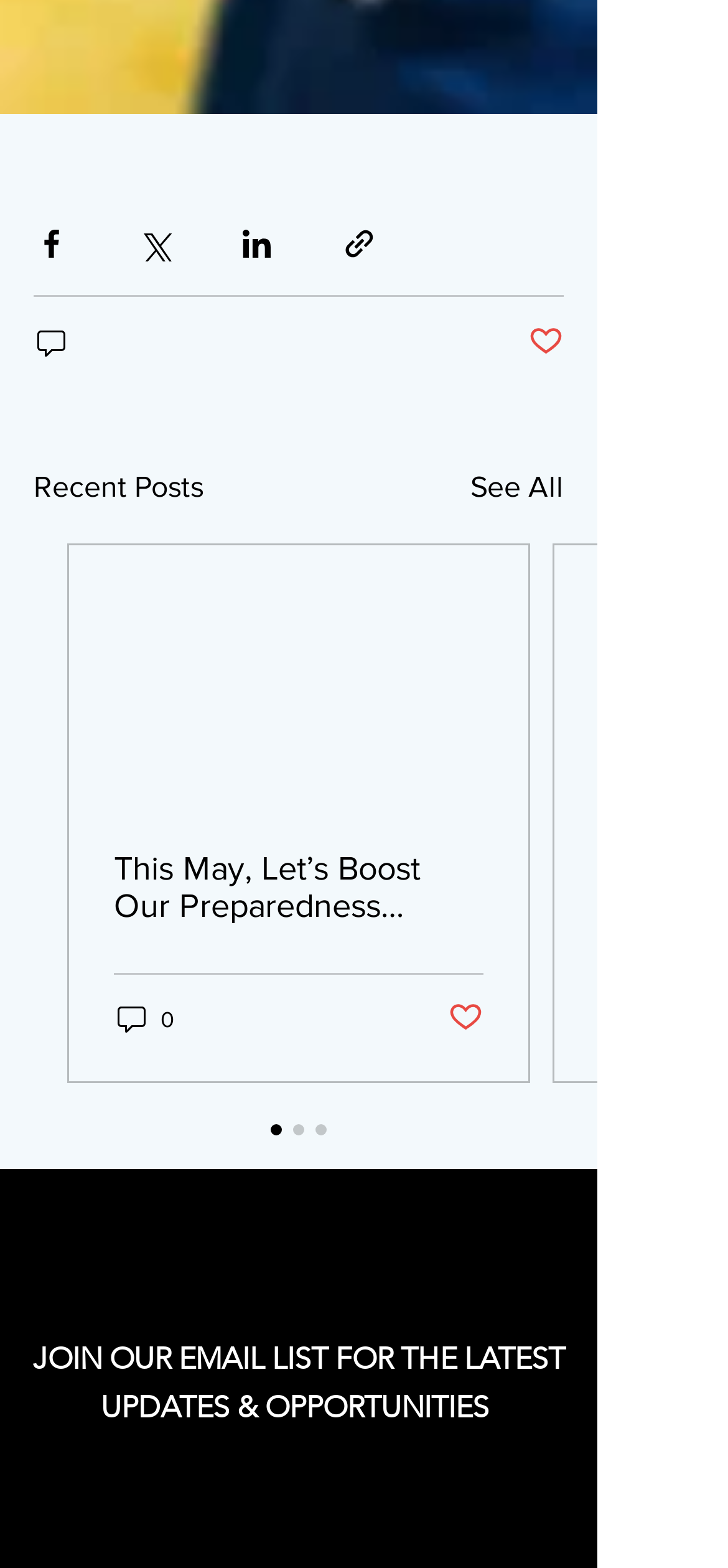What is the purpose of the buttons at the top?
Look at the image and respond with a single word or a short phrase.

Share posts